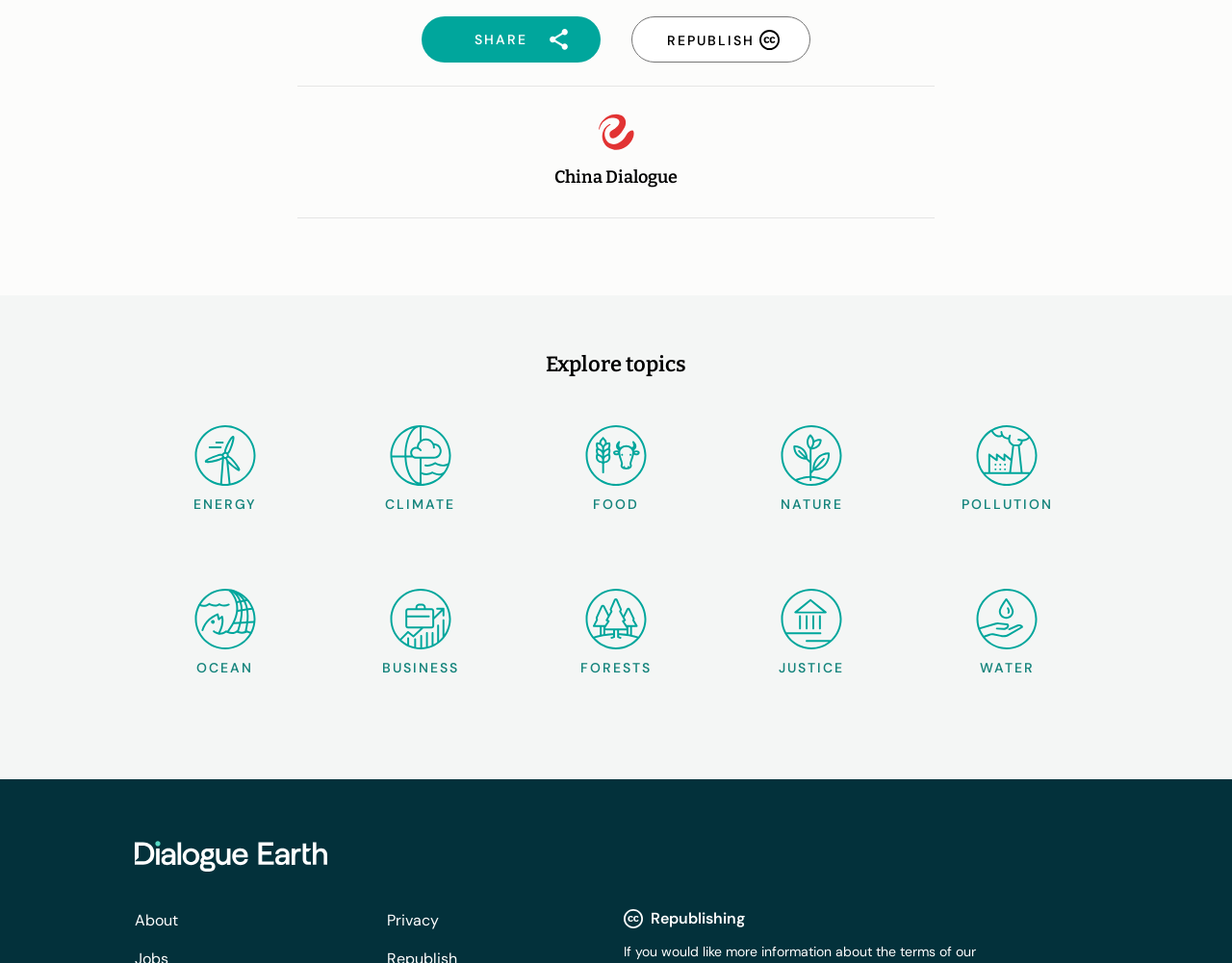What is the topic of the last link in the Explore topics section?
Using the image, give a concise answer in the form of a single word or short phrase.

WATER